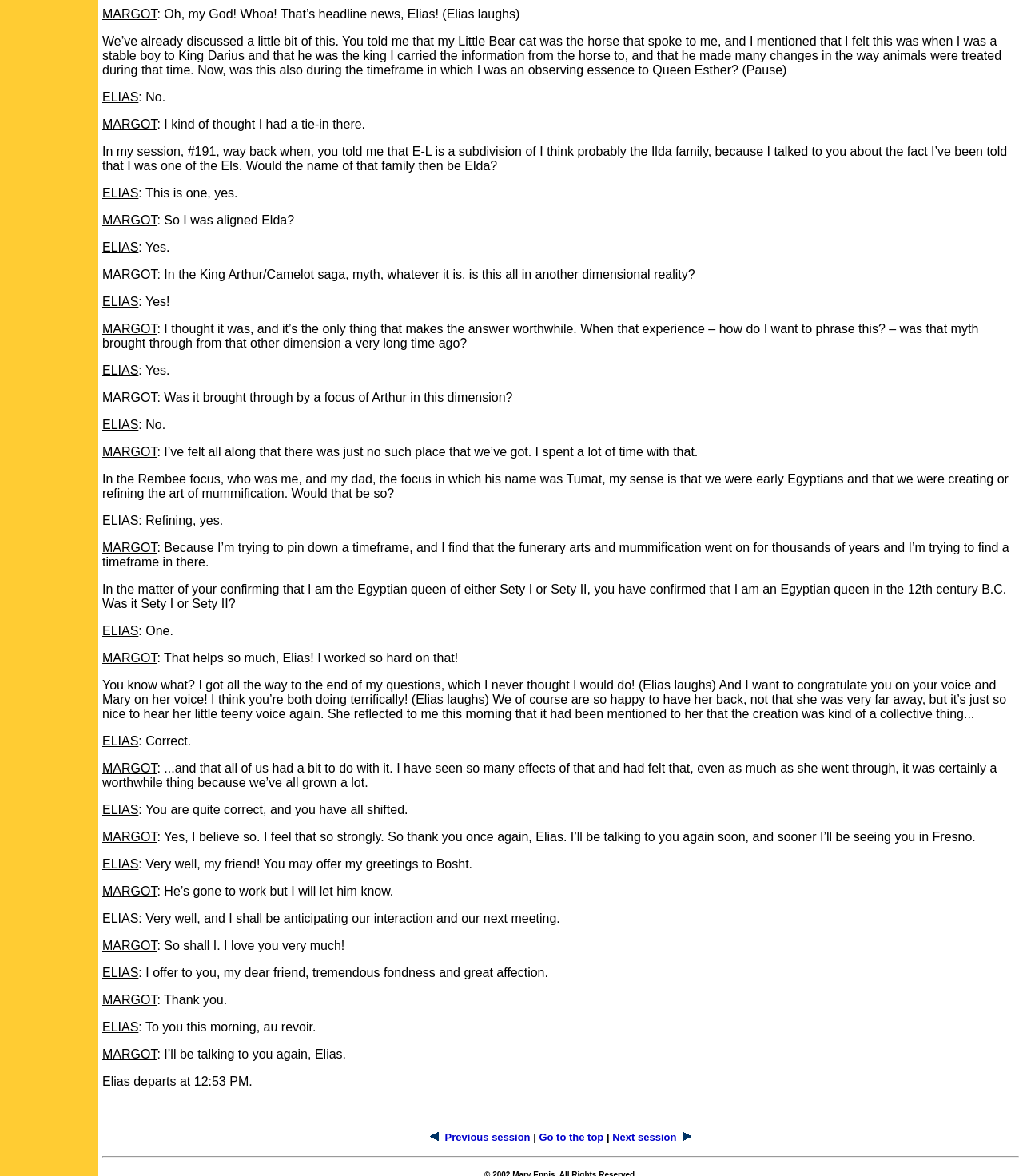Identify the bounding box for the UI element specified in this description: "Go to the top". The coordinates must be four float numbers between 0 and 1, formatted as [left, top, right, bottom].

[0.527, 0.962, 0.59, 0.972]